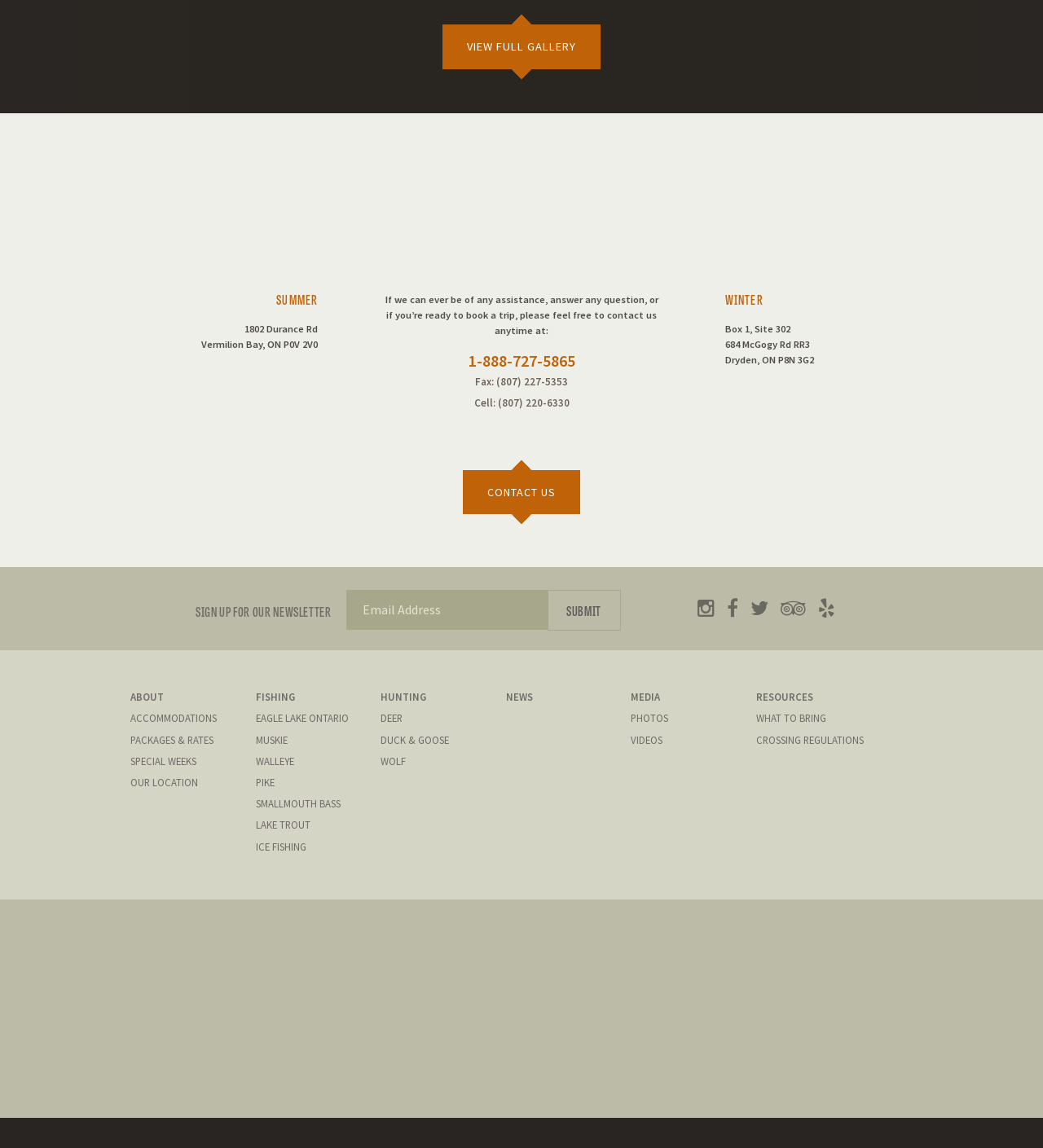Please reply to the following question with a single word or a short phrase:
What is the phone number to contact for booking a trip?

1-888-727-5865